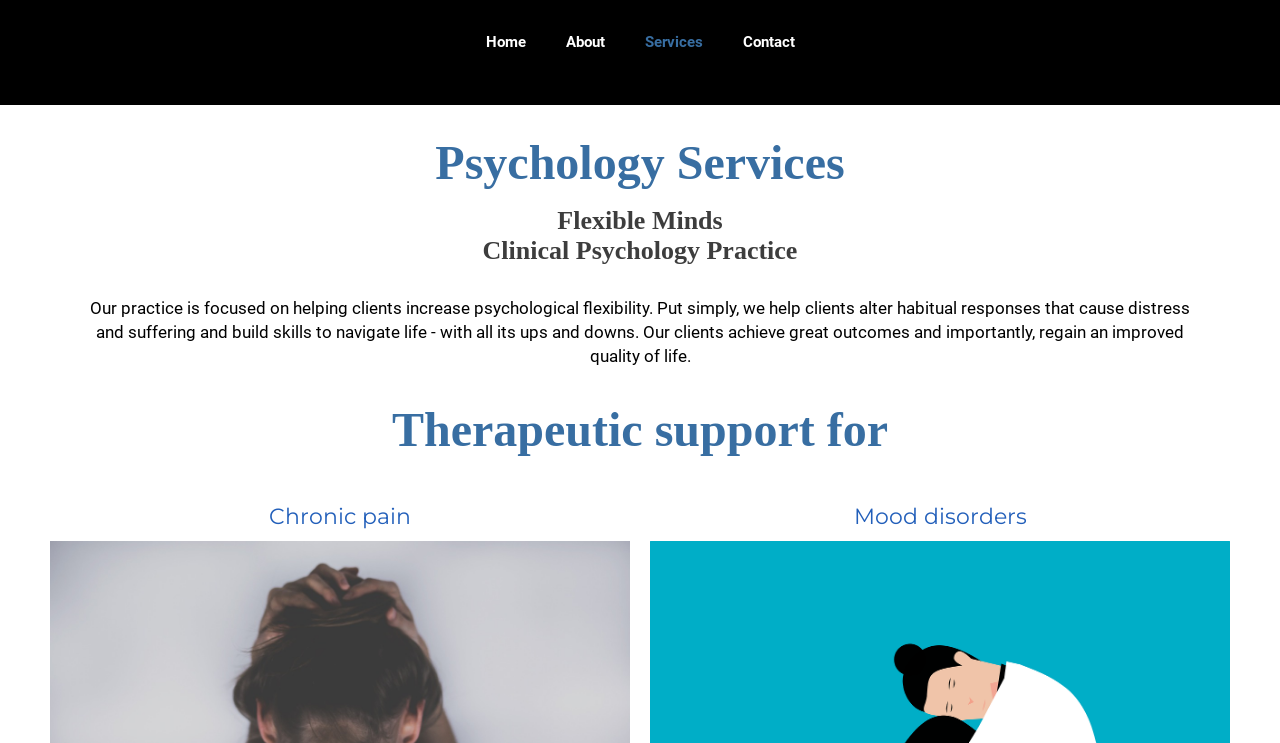Use the details in the image to answer the question thoroughly: 
What is the purpose of the psychology services?

I found the answer by reading the StaticText element with the text '...and importantly, regain an improved quality of life.'. This text explains the purpose of the psychology services, which is to help clients improve their quality of life.